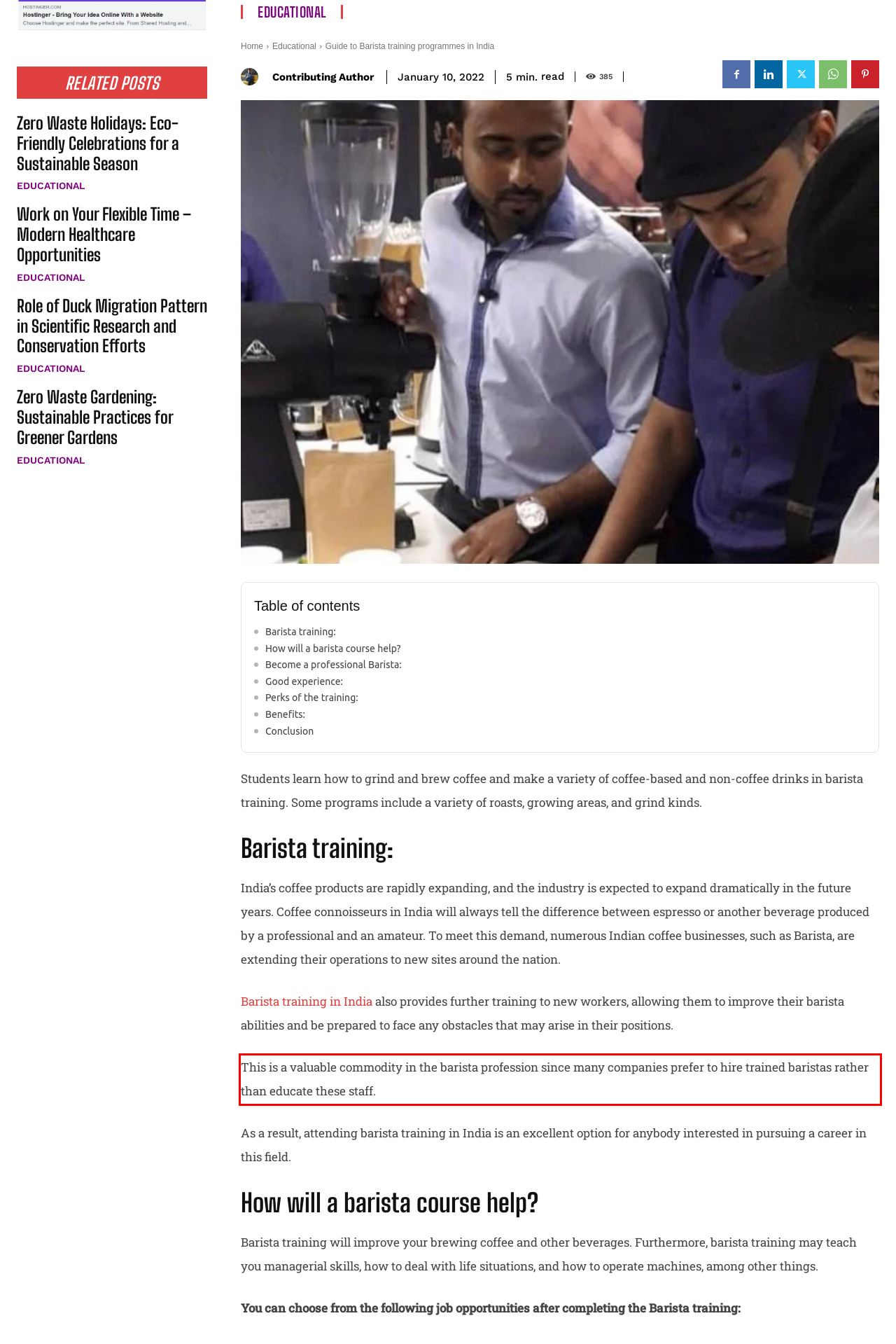Given a webpage screenshot, locate the red bounding box and extract the text content found inside it.

This is a valuable commodity in the barista profession since many companies prefer to hire trained baristas rather than educate these staff.